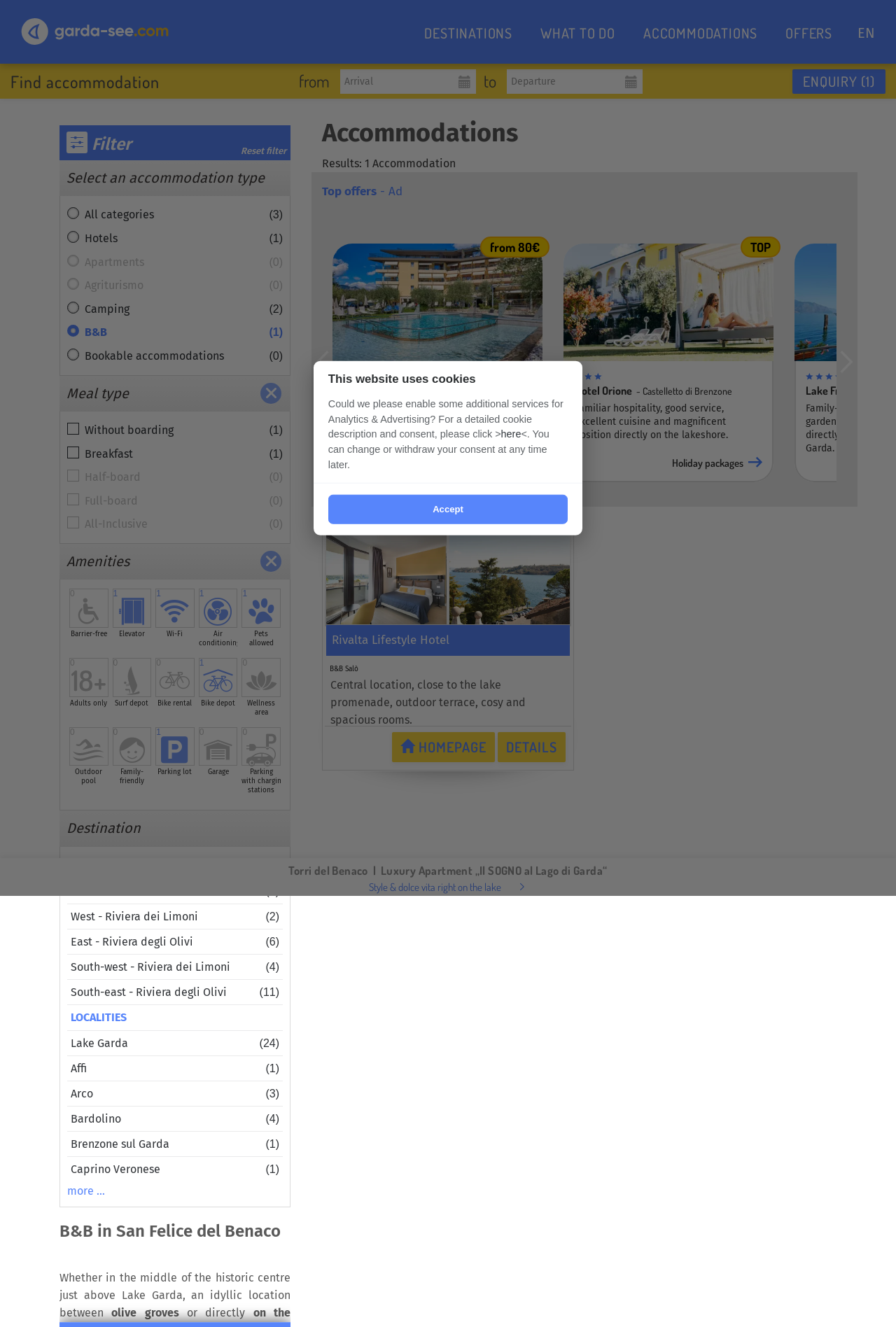Locate the bounding box coordinates of the element to click to perform the following action: 'Switch to German language'. The coordinates should be given as four float values between 0 and 1, in the form of [left, top, right, bottom].

[0.945, 0.038, 0.988, 0.064]